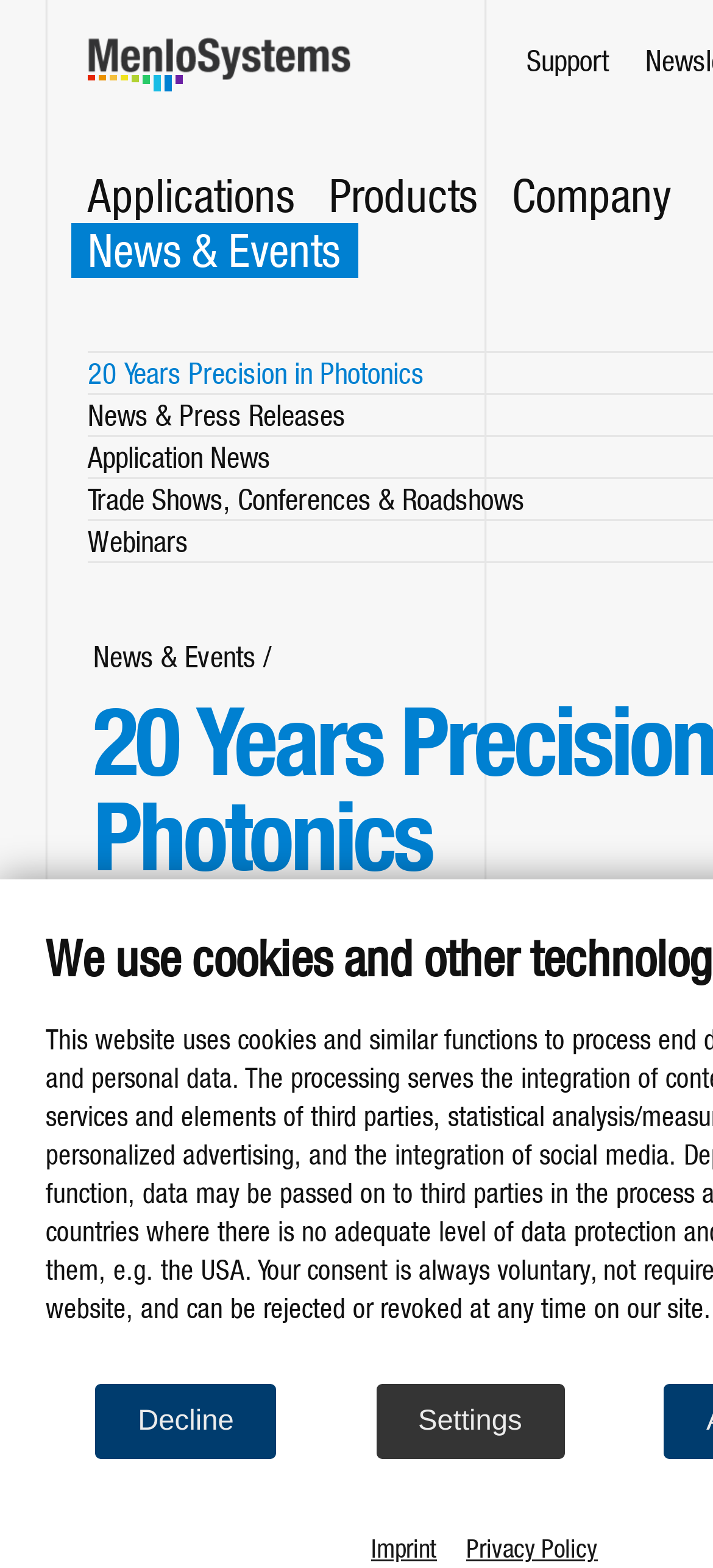Identify the bounding box for the element characterized by the following description: "20 Years Precision in Photonics".

[0.123, 0.226, 0.595, 0.248]